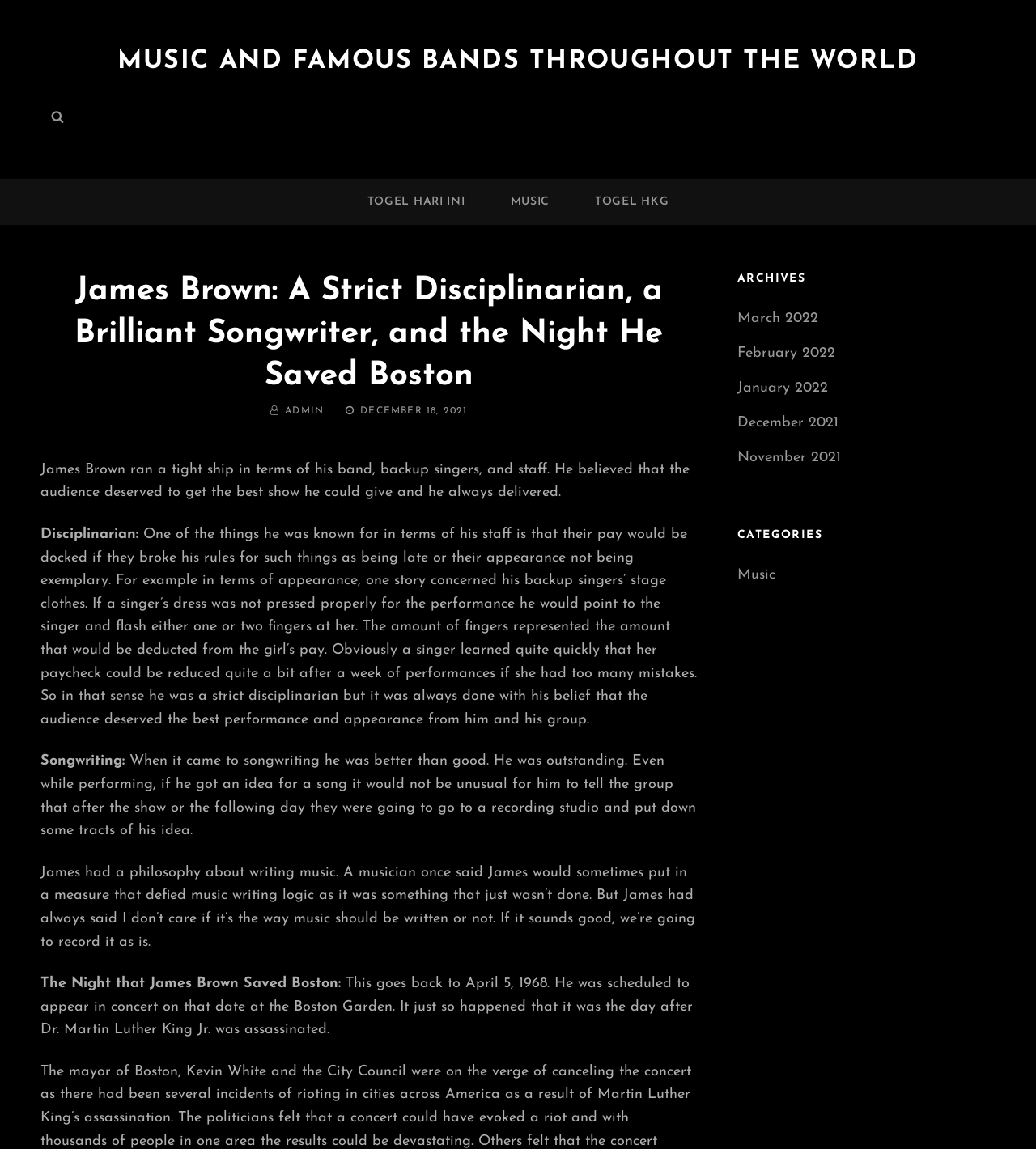Locate the bounding box coordinates of the clickable part needed for the task: "Read archives from December 2021".

[0.712, 0.361, 0.809, 0.375]